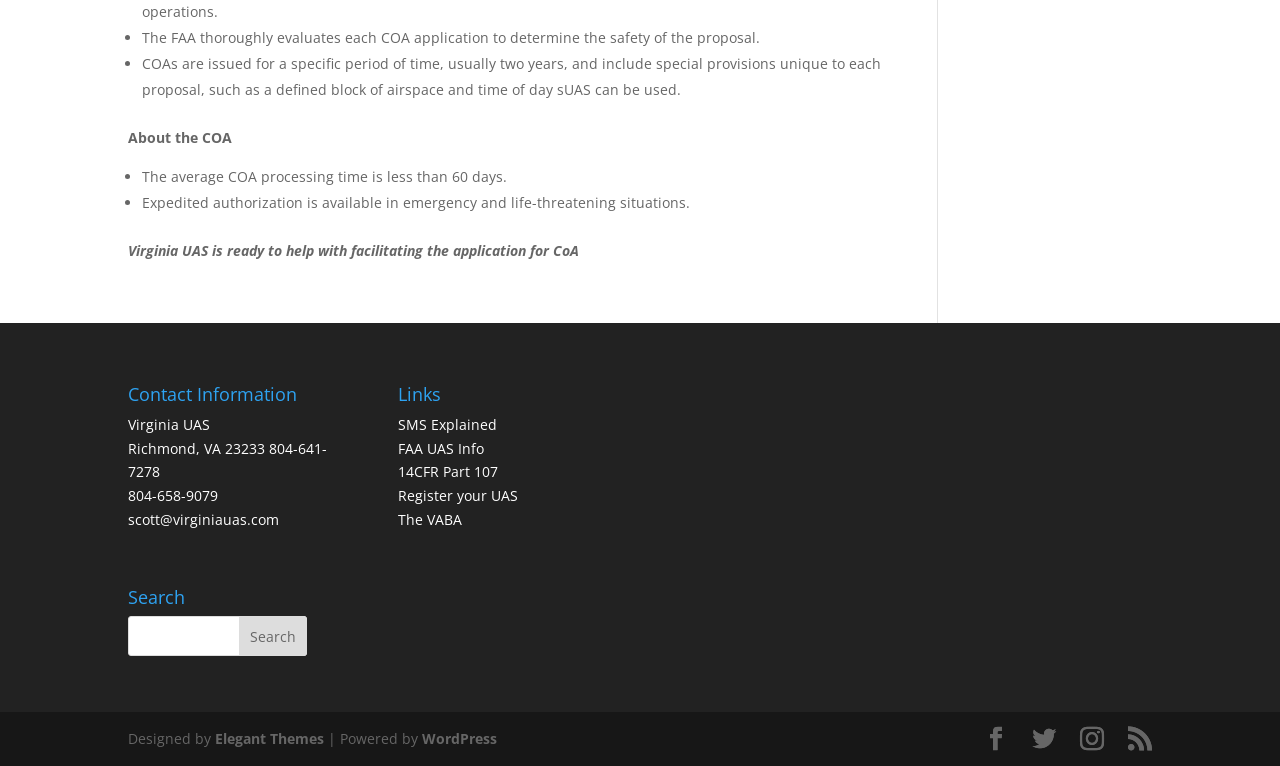Provide the bounding box coordinates for the specified HTML element described in this description: "14CFR Part 107". The coordinates should be four float numbers ranging from 0 to 1, in the format [left, top, right, bottom].

[0.311, 0.604, 0.389, 0.628]